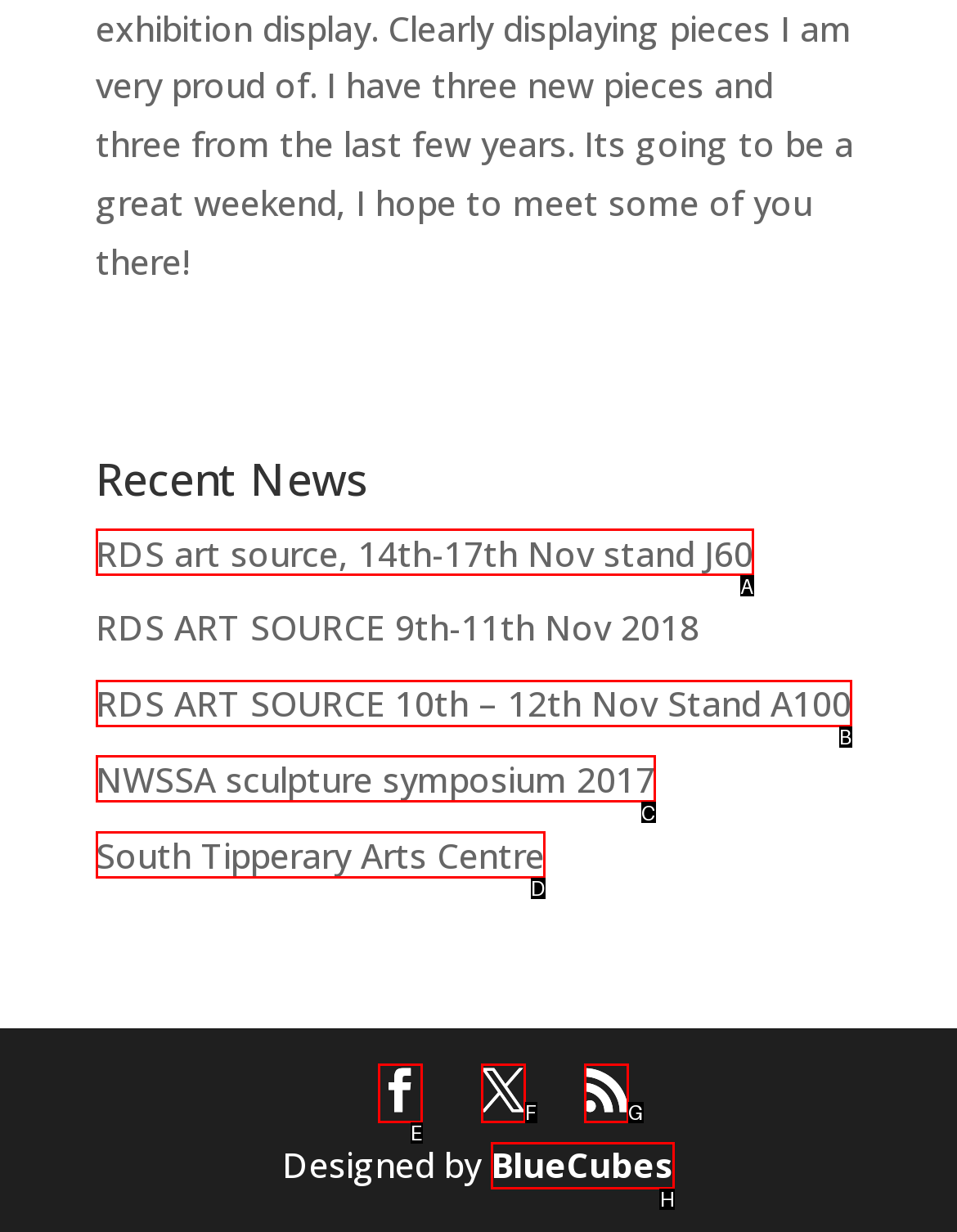From the given options, indicate the letter that corresponds to the action needed to complete this task: visit BlueCubes website. Respond with only the letter.

H